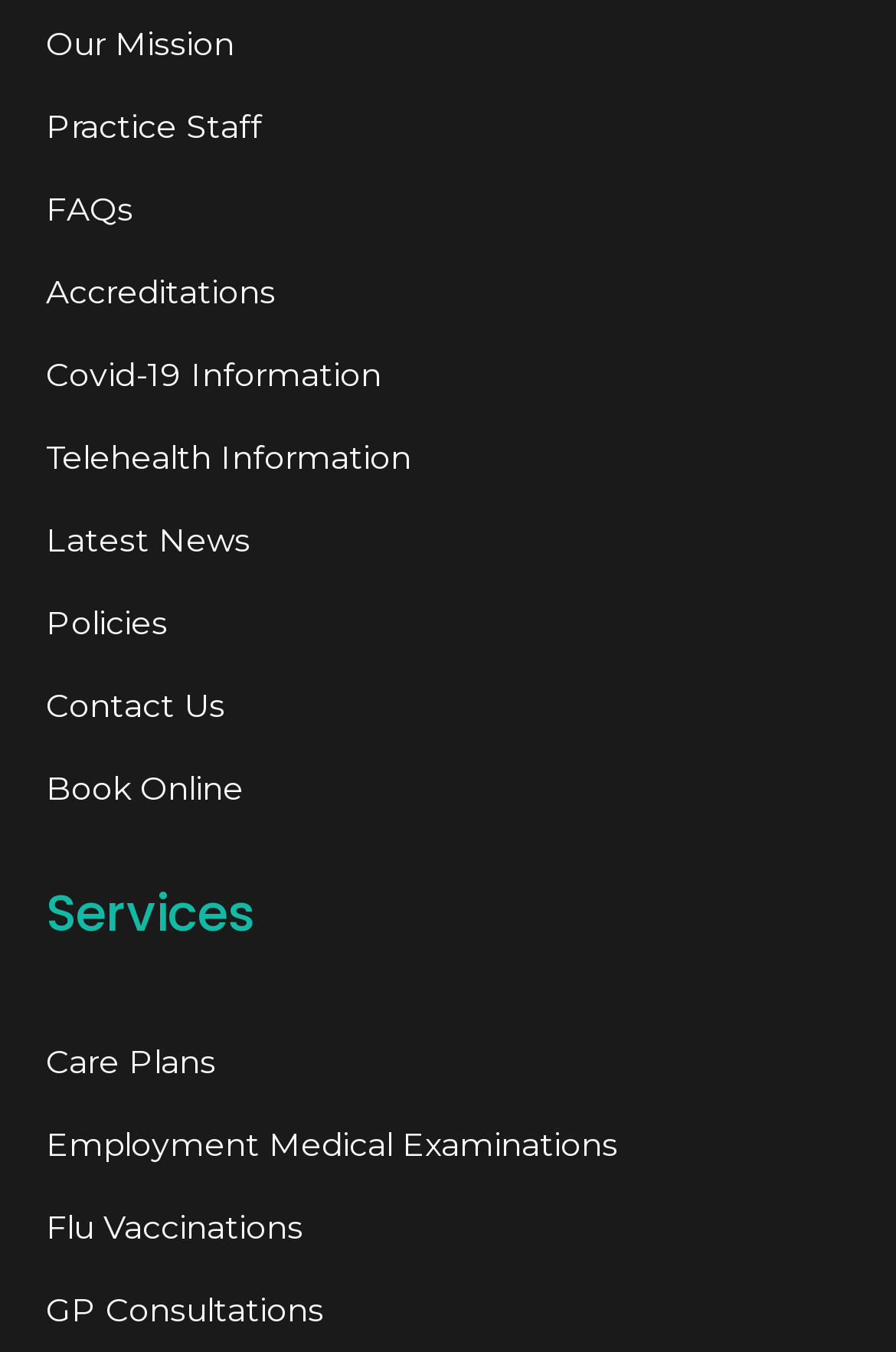Locate the bounding box coordinates of the area to click to fulfill this instruction: "Get information on care plans". The bounding box should be presented as four float numbers between 0 and 1, in the order [left, top, right, bottom].

[0.051, 0.755, 0.949, 0.816]